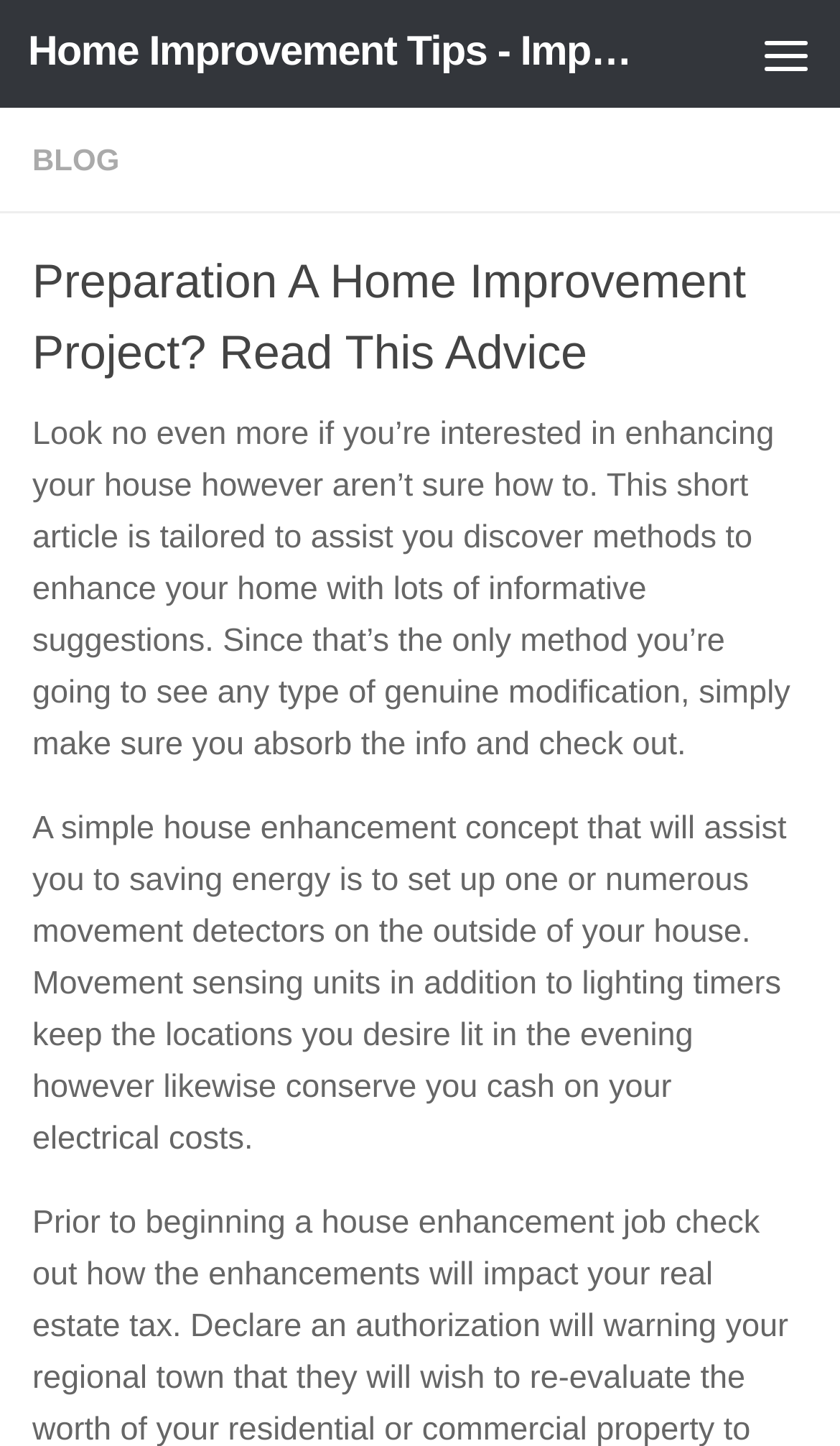What type of sensors are mentioned in the article?
Kindly give a detailed and elaborate answer to the question.

The article mentions motion sensors as a simple home improvement concept that can help save energy, specifically by installing them on the outside of the house.